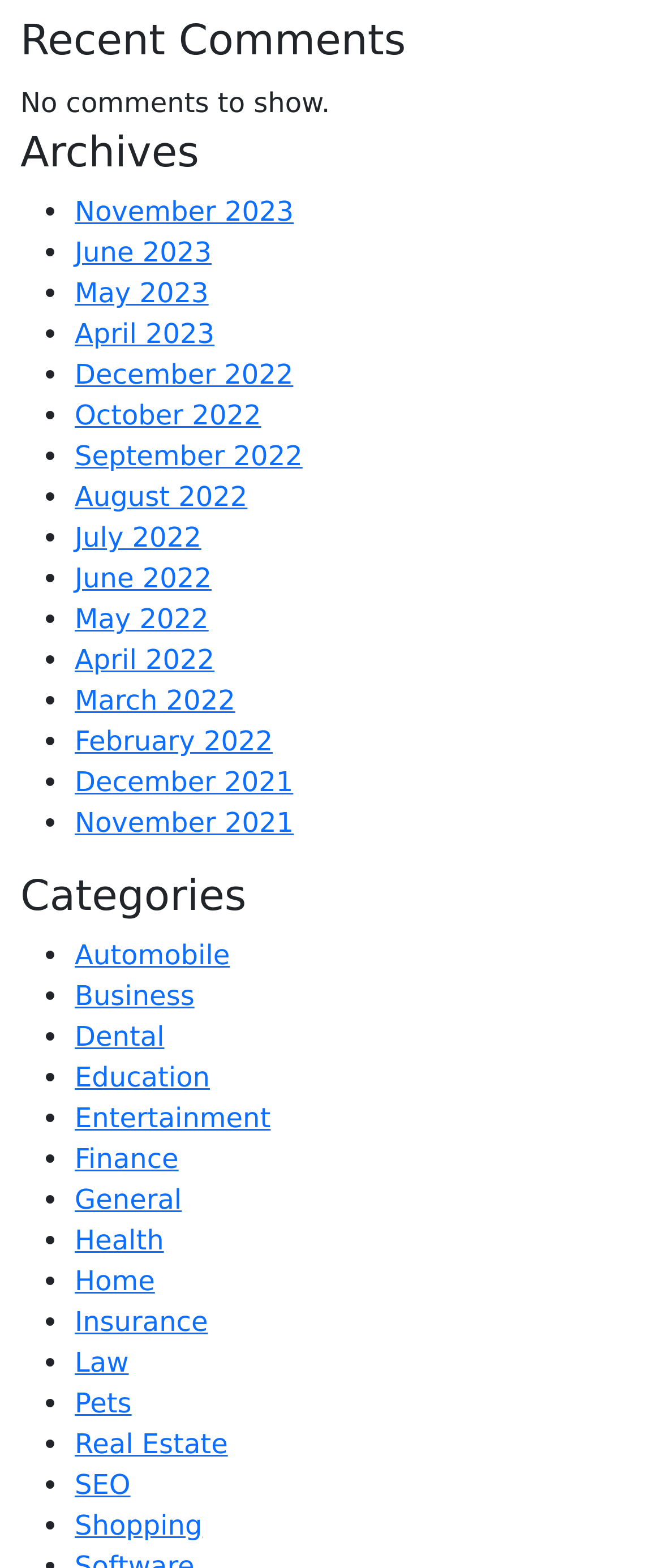What is the title of the first section?
Analyze the image and provide a thorough answer to the question.

The first section on the webpage has a heading element with the text 'Recent Comments', indicating that this section is related to recent comments on the website.